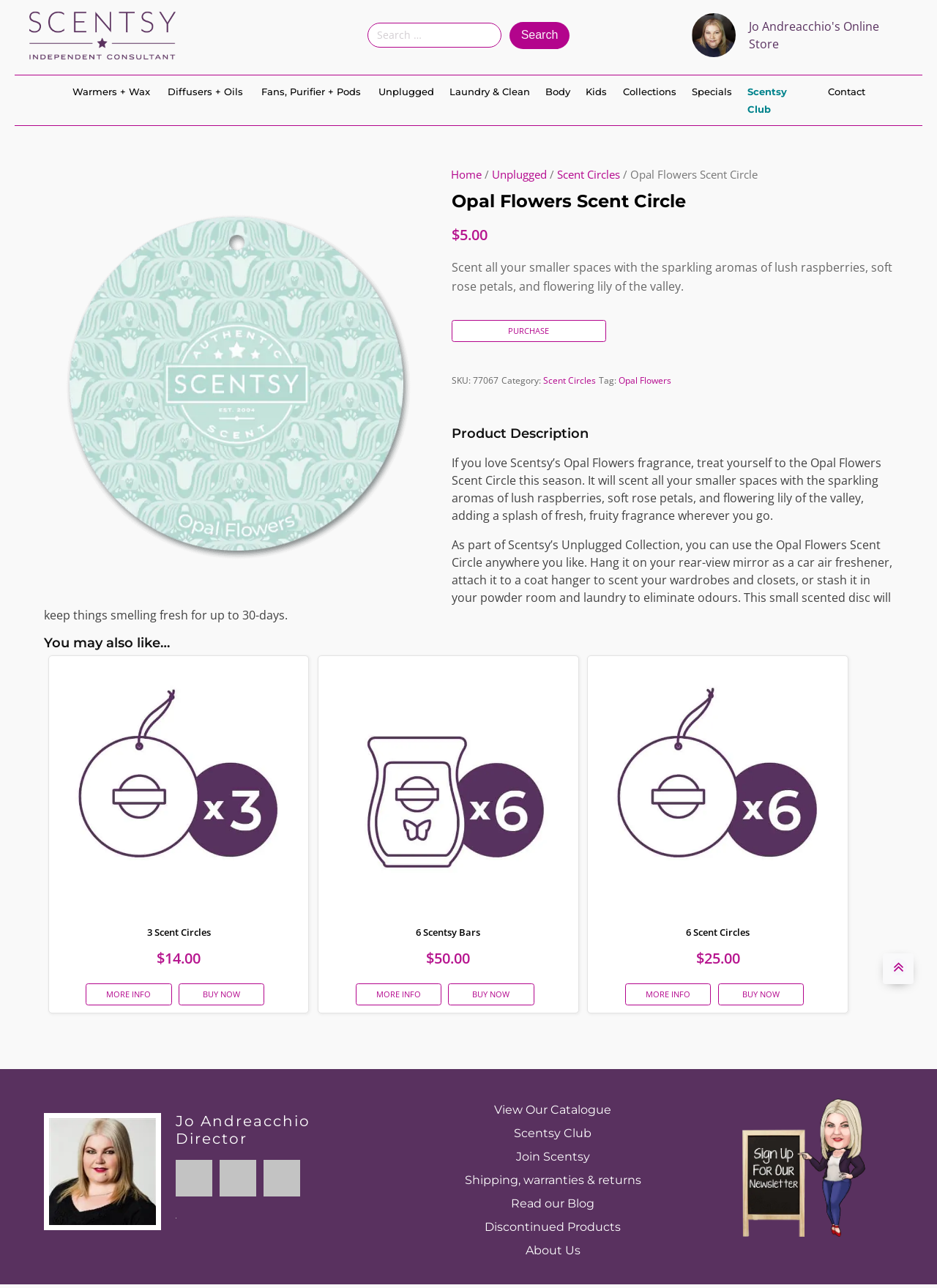Determine the bounding box coordinates for the area that should be clicked to carry out the following instruction: "View more information about 3 Scent Circles".

[0.092, 0.763, 0.183, 0.781]